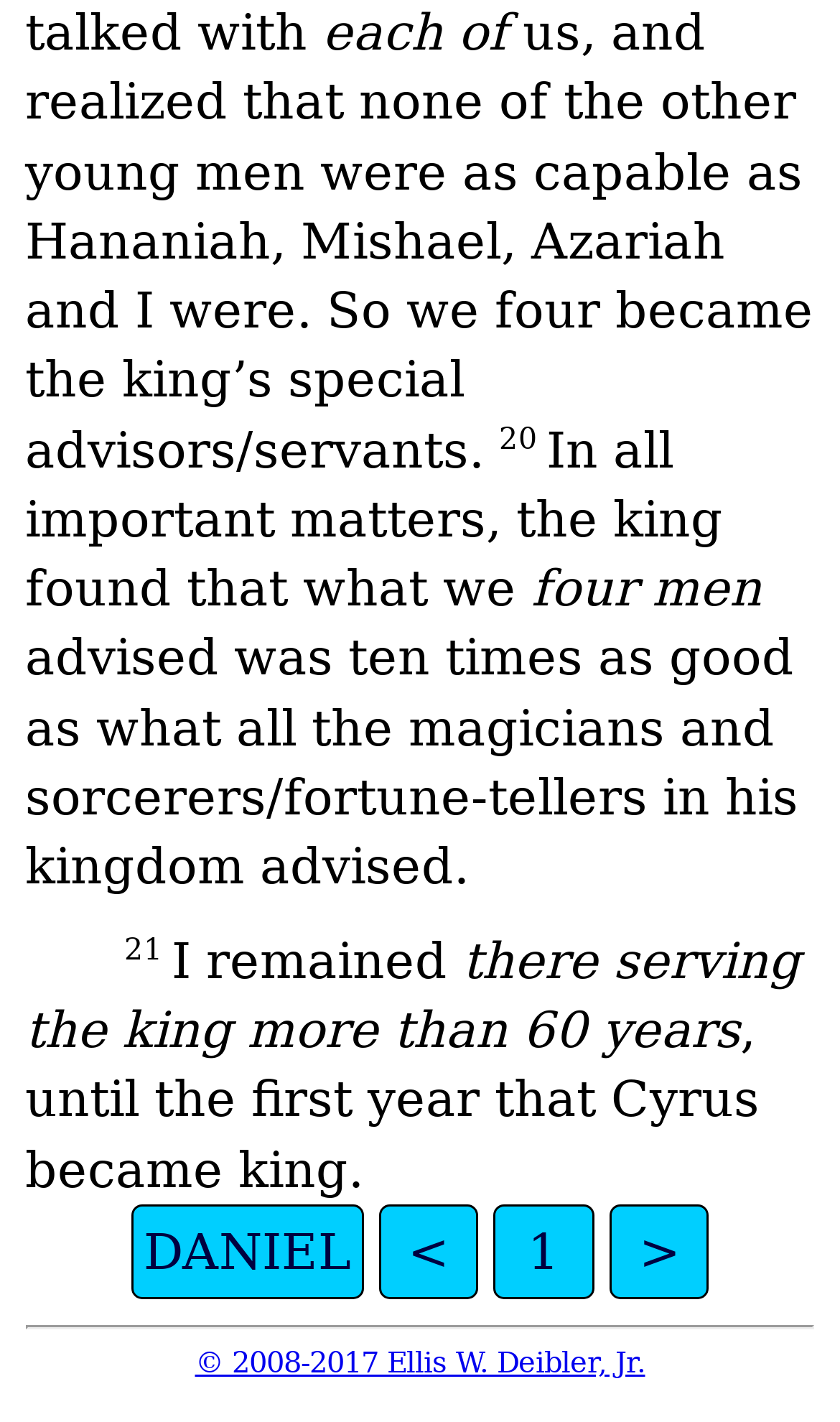What is the chapter number mentioned on the webpage?
Respond to the question with a well-detailed and thorough answer.

The links at the bottom of the page include '<', '1', and '>' which suggests that the chapter number mentioned is 1.